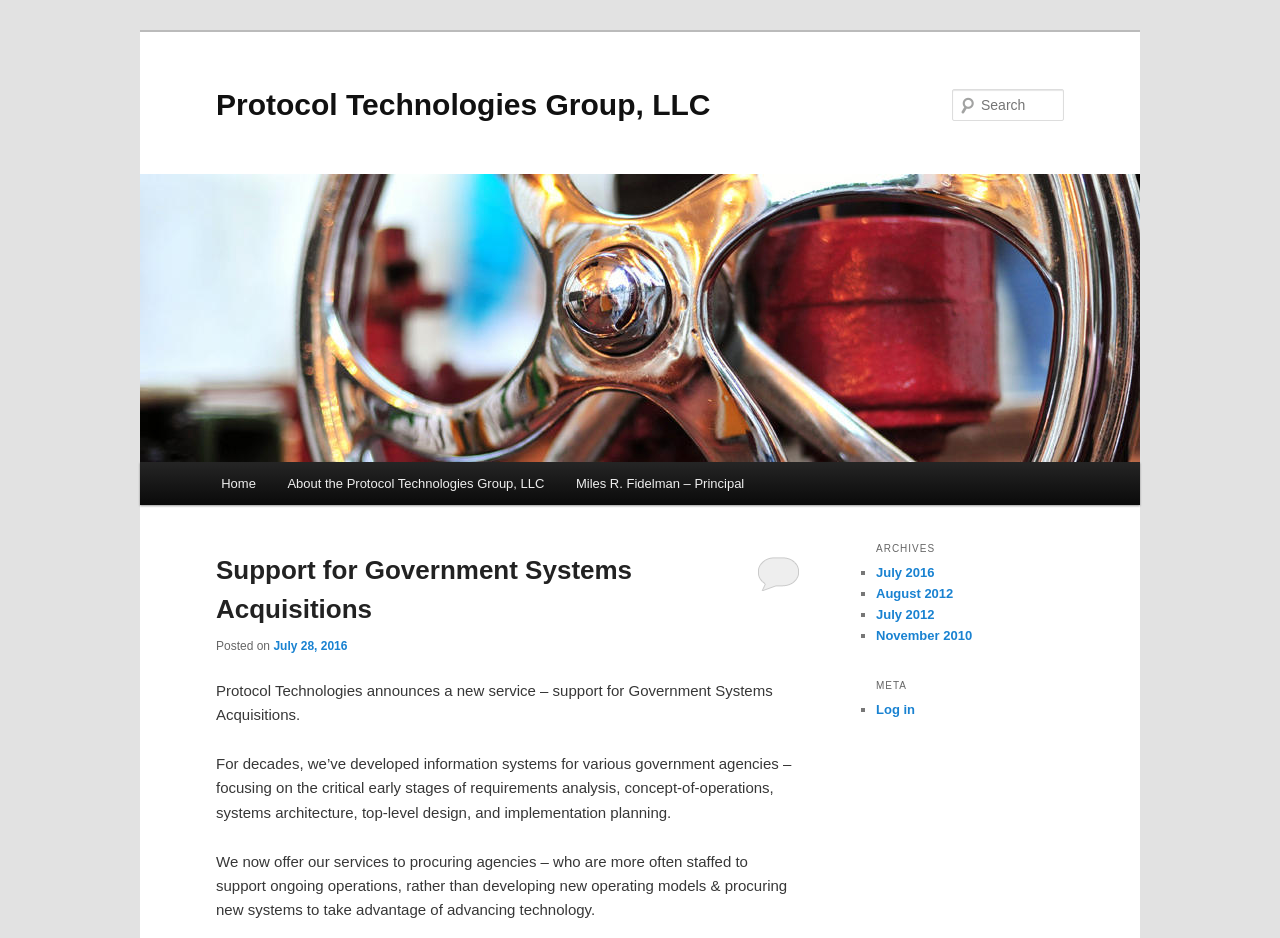How many archive links are there? Based on the image, give a response in one word or a short phrase.

4